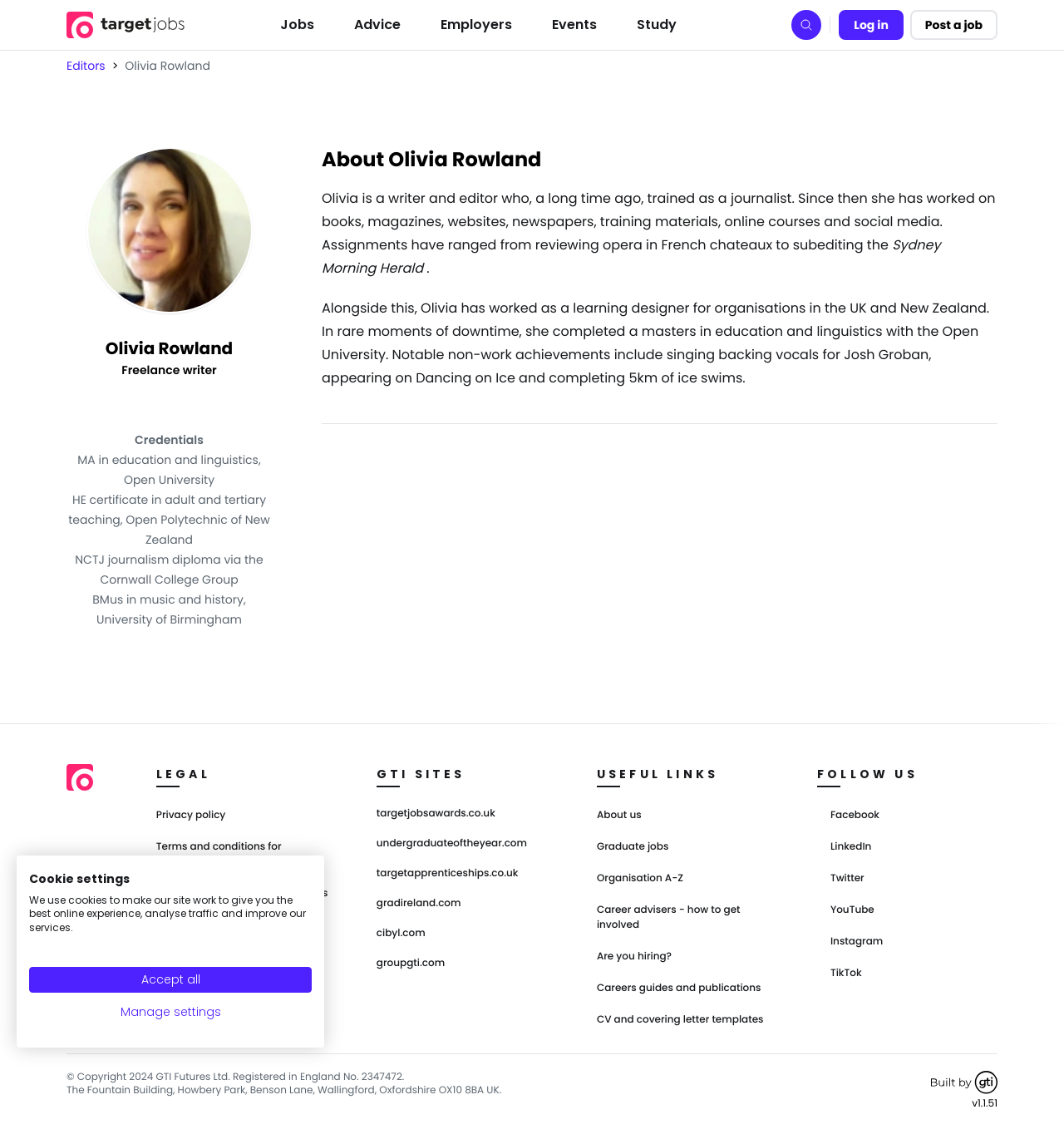Identify the bounding box coordinates of the region that needs to be clicked to carry out this instruction: "Click the 'Log in' link". Provide these coordinates as four float numbers ranging from 0 to 1, i.e., [left, top, right, bottom].

[0.788, 0.009, 0.849, 0.035]